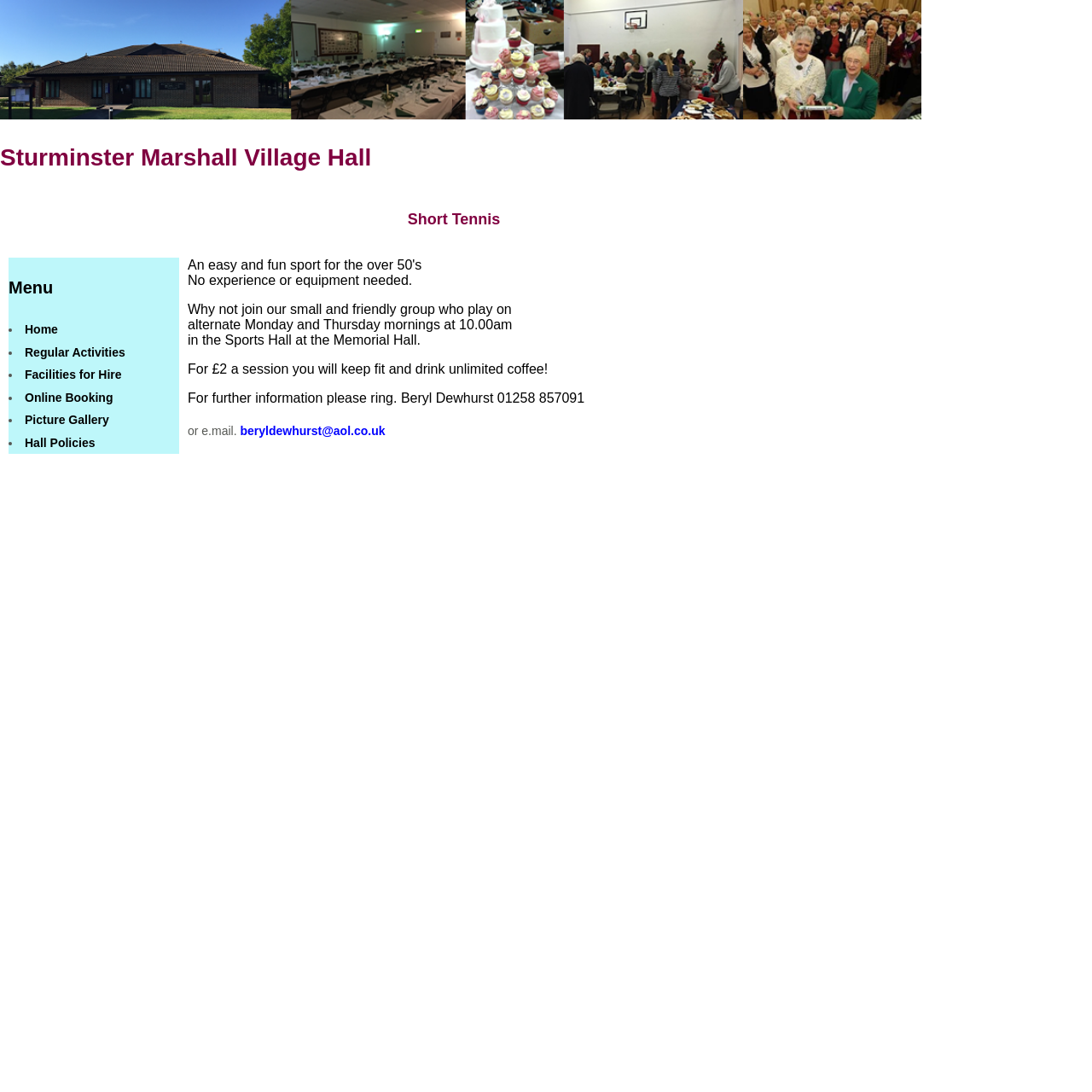Answer the question below using just one word or a short phrase: 
How many menu items are there?

6